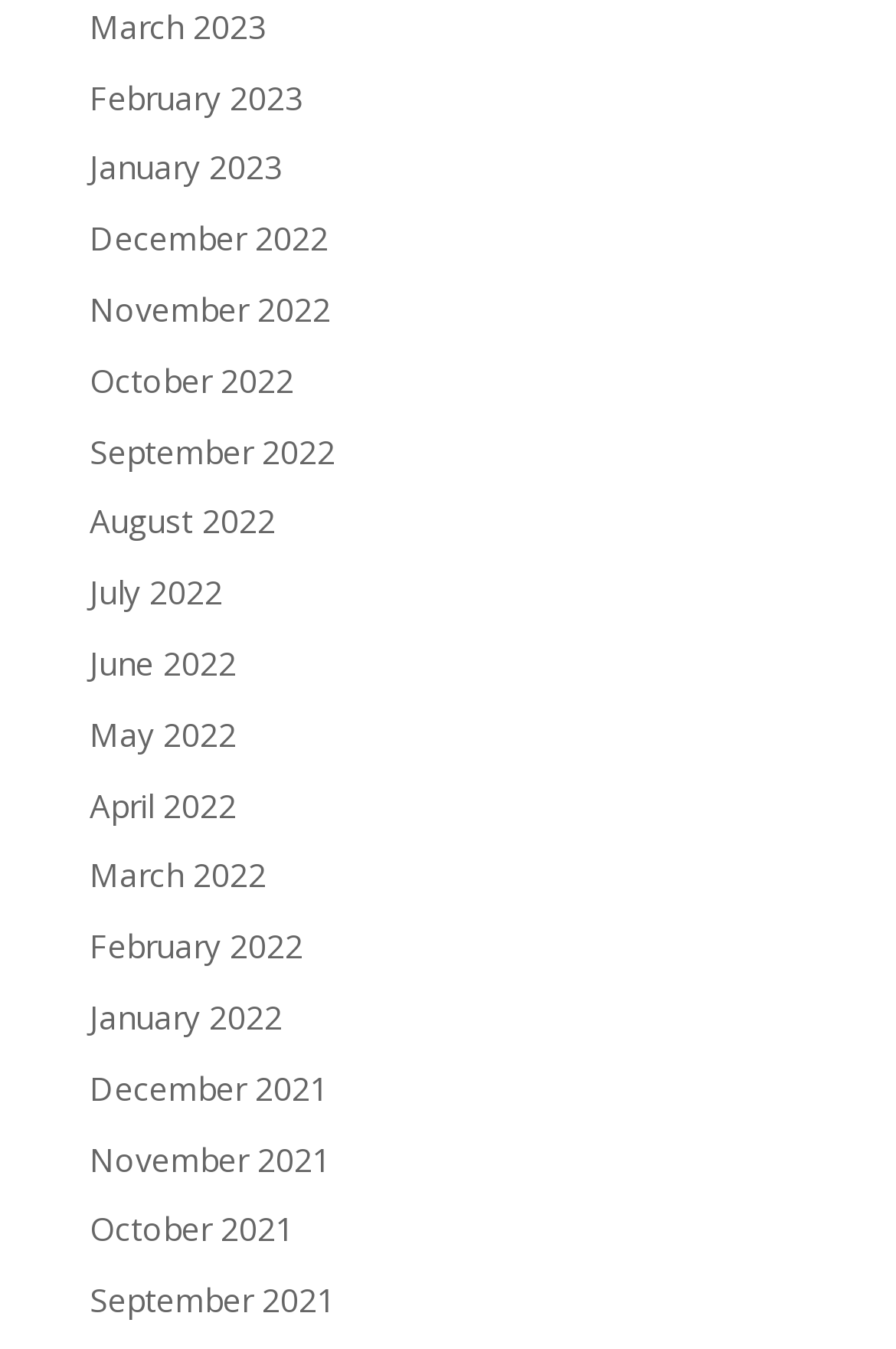Identify the bounding box coordinates of the region that should be clicked to execute the following instruction: "view March 2023".

[0.1, 0.003, 0.297, 0.036]